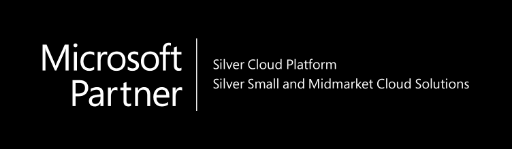What are the two competencies achieved by the partner?
Answer the question with detailed information derived from the image.

The caption highlights specific competencies achieved by the partner, which are 'Silver Cloud Platform' and 'Silver Small and Midmarket Cloud Solutions', indicating the partner's recognized expertise in cloud solutions, particularly for small and mid-sized businesses.